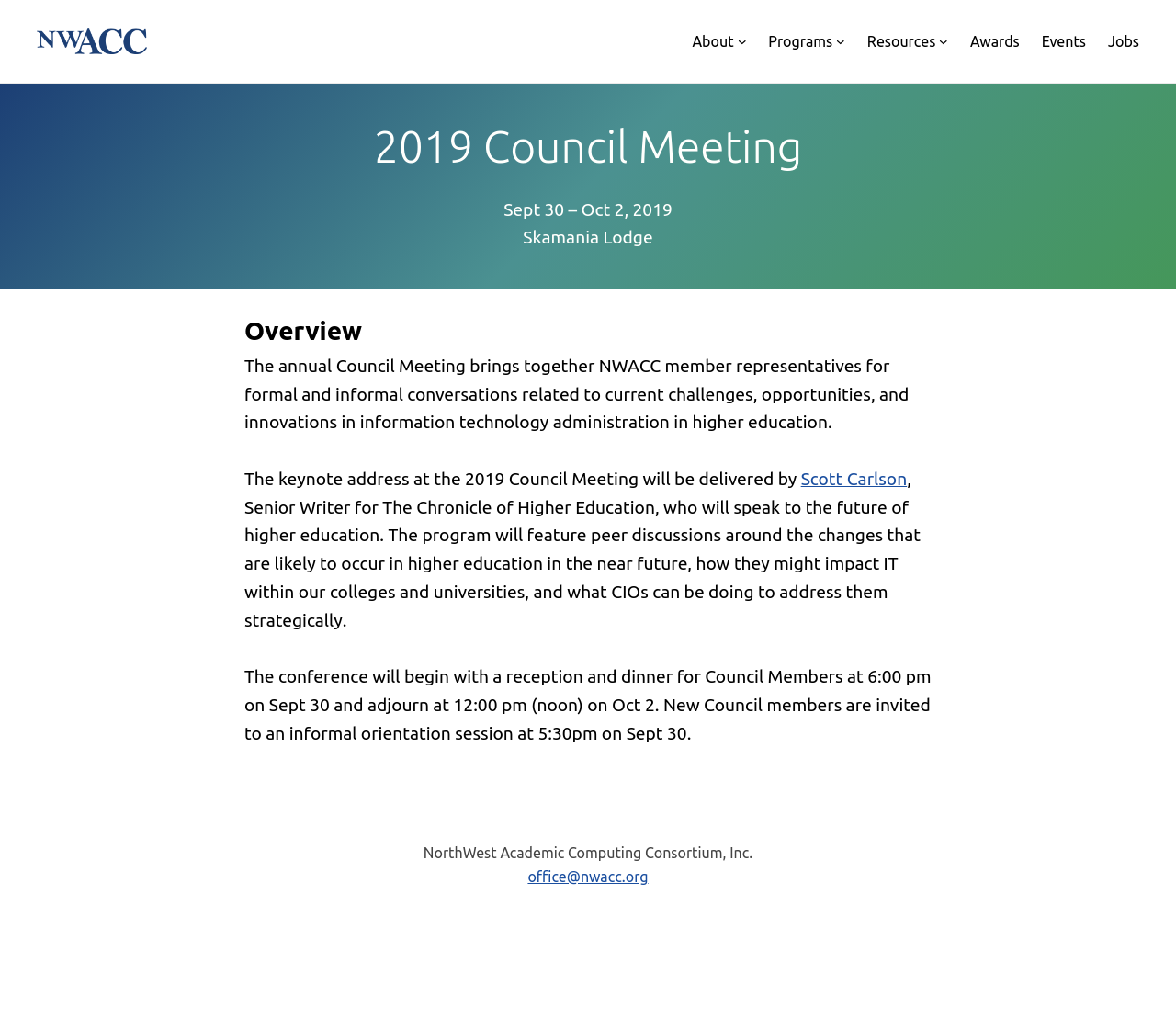Where is the 2019 Council Meeting held?
Please give a detailed and thorough answer to the question, covering all relevant points.

I found the answer by looking at the StaticText element with the content 'Skamania Lodge' which is located below the heading '2019 Council Meeting'.